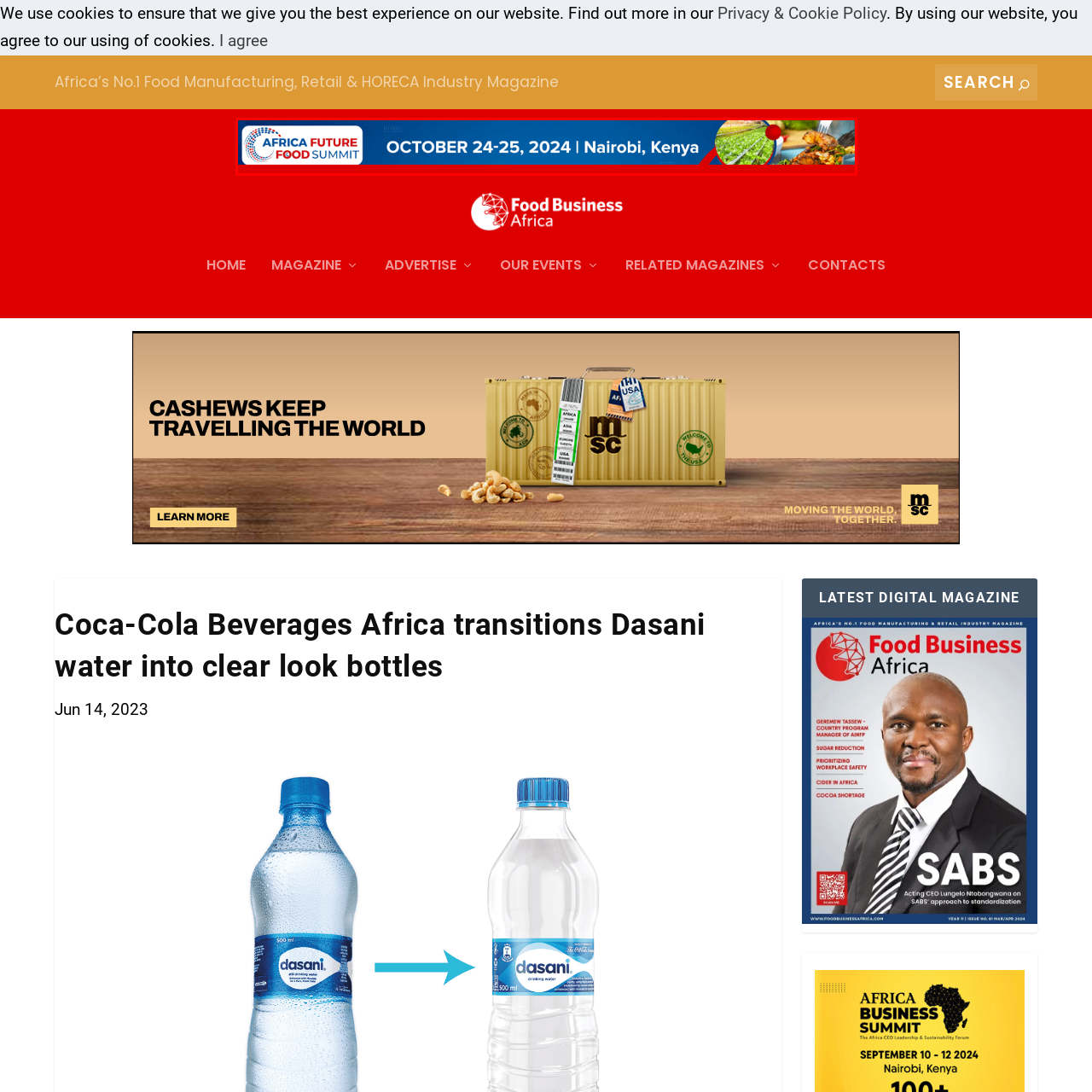What is the focus of the event?
Inspect the image within the red bounding box and answer concisely using one word or a short phrase.

Food innovation and sustainability